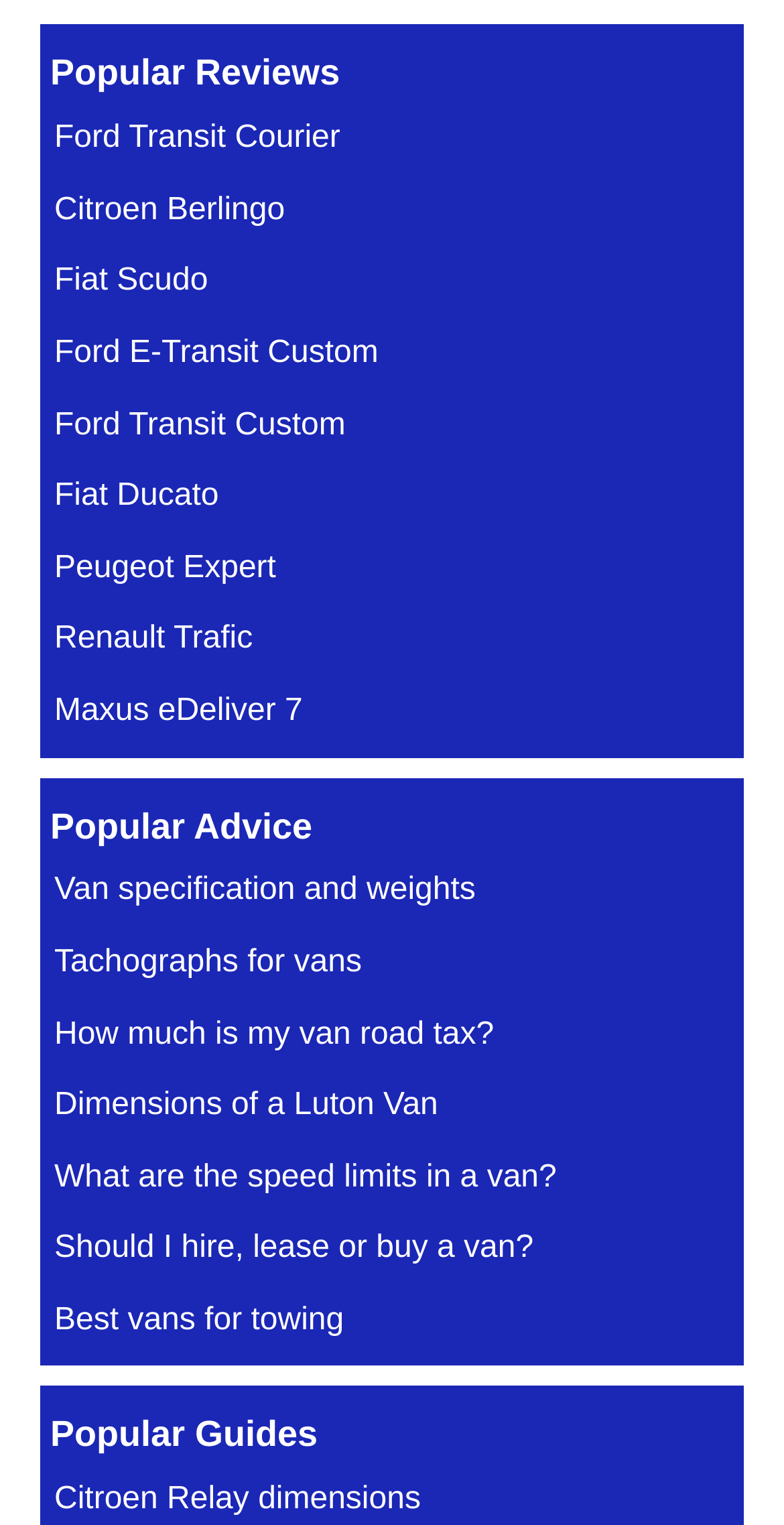From the given element description: "Dimensions of a Luton Van", find the bounding box for the UI element. Provide the coordinates as four float numbers between 0 and 1, in the order [left, top, right, bottom].

[0.056, 0.708, 0.572, 0.742]